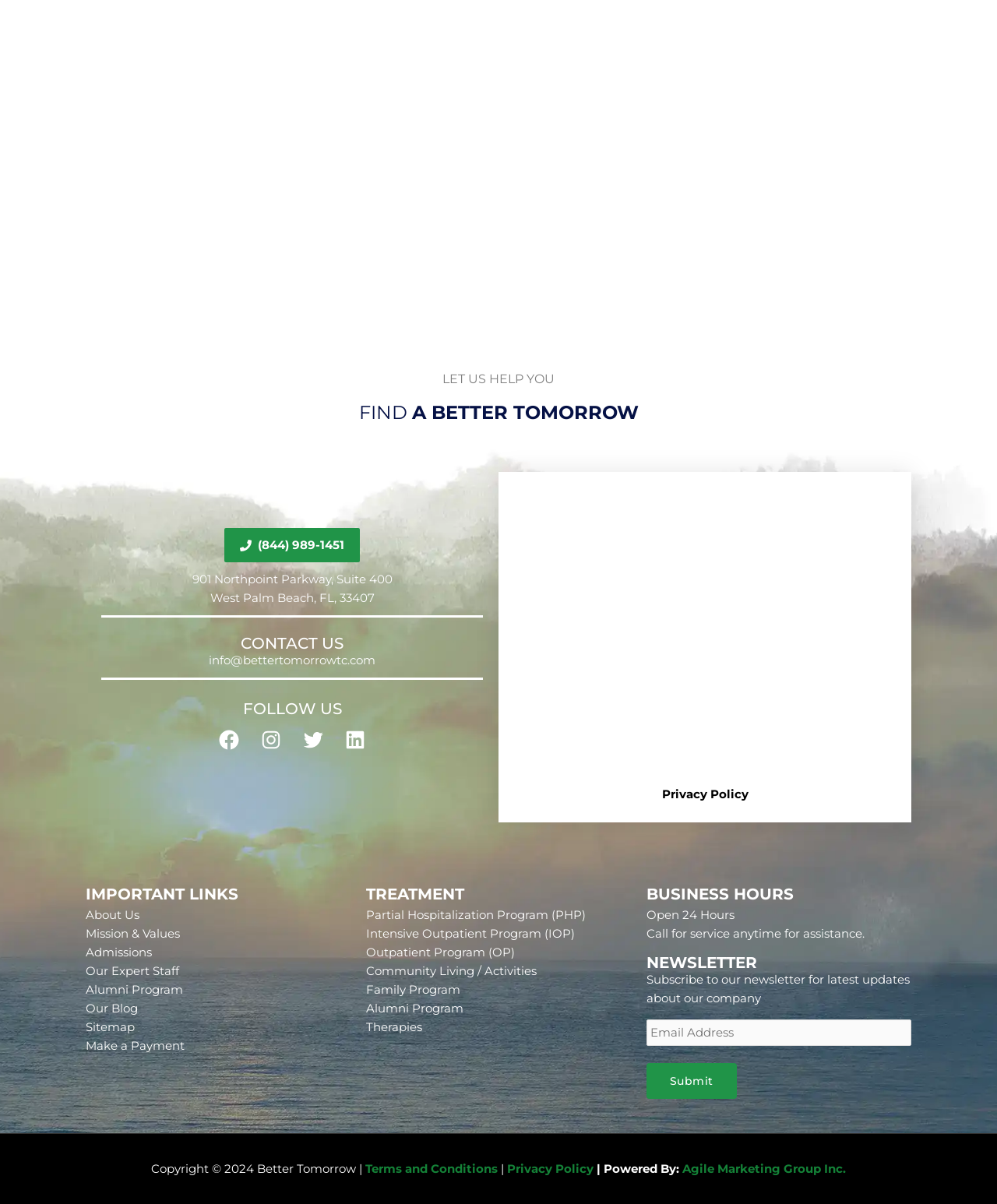Please determine the bounding box coordinates of the element to click in order to execute the following instruction: "Submit the newsletter subscription". The coordinates should be four float numbers between 0 and 1, specified as [left, top, right, bottom].

[0.648, 0.883, 0.739, 0.913]